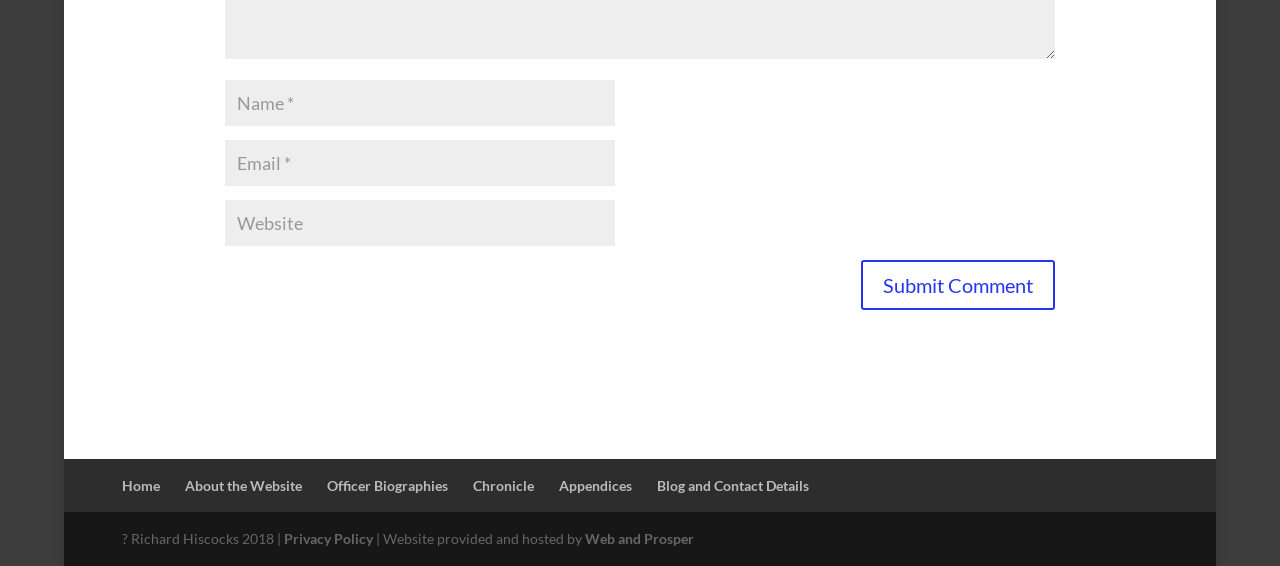Provide the bounding box coordinates of the UI element this sentence describes: "name="submit" value="Submit Comment"".

[0.672, 0.459, 0.824, 0.547]